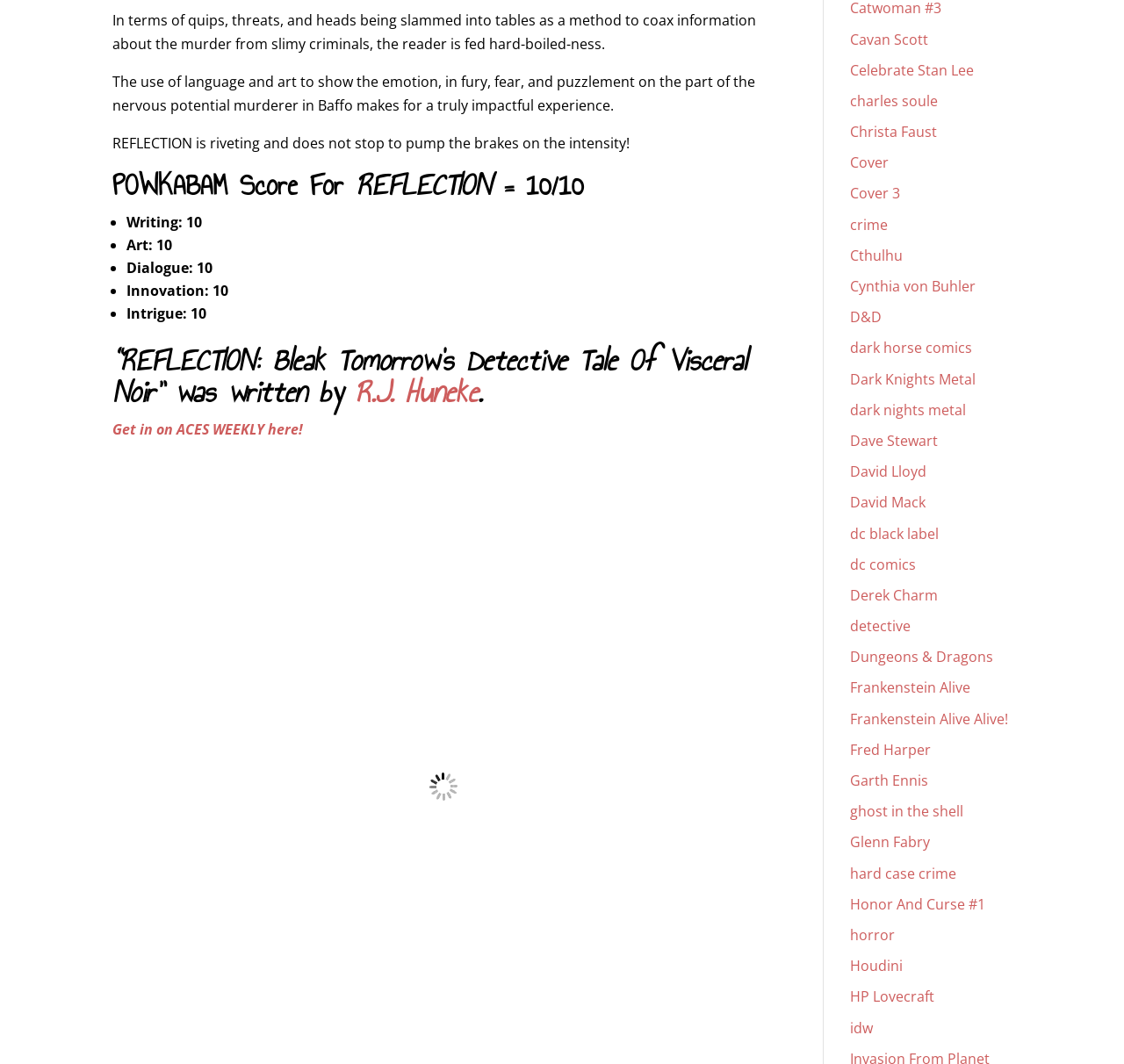Carefully examine the image and provide an in-depth answer to the question: What is the category of the link 'Cthulhu'?

The category is inferred from the name 'Cthulhu' which is a well-known horror character, and the link is located among other links related to horror and crime.